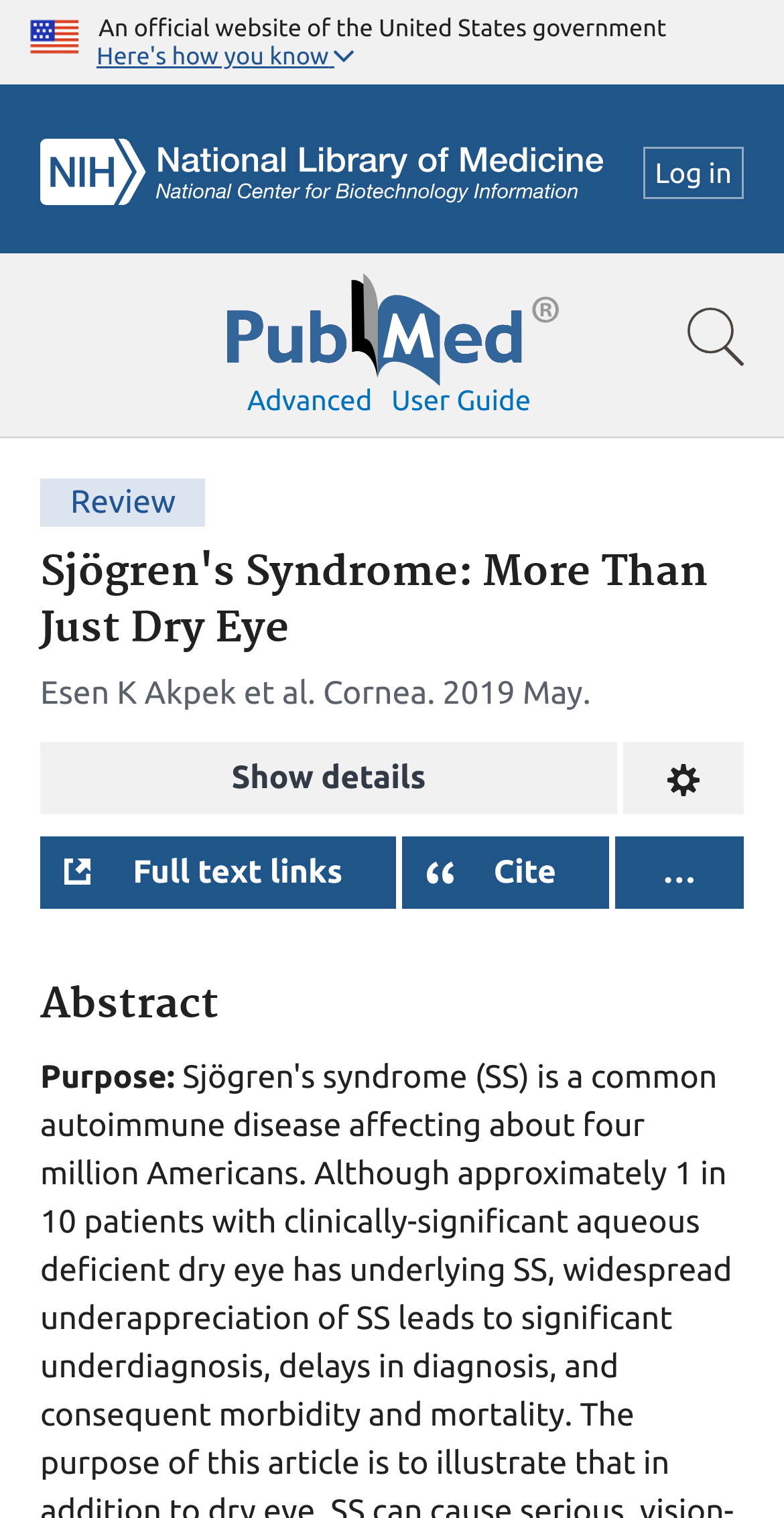Generate a comprehensive description of the webpage content.

This webpage appears to be a scientific article from PubMed, a government website. At the top left corner, there is a U.S. flag icon, accompanied by a text stating "An official website of the United States government". Next to it, there is a button labeled "Here's how you know" and an NCBI logo. On the top right corner, there is a log-in link.

Below the top section, there is a search bar that spans the entire width of the page. Above the search bar, there are several links, including "Pubmed Logo", "Show search bar", "Advanced", and "User guide". 

The main content of the webpage is divided into sections. The first section has a heading "Sjögren's Syndrome: More Than Just Dry Eye" and is followed by the authors' names, "Esen K Akpek et al.". The publication details, including the journal "Cornea" and the publication date "2019 May", are also provided.

Below the publication details, there are several buttons, including "Show details", "Change format", "Full text links", "Cite", and an ellipsis button. The "Abstract" section follows, which starts with the text "Purpose:". The abstract text is not fully provided in the accessibility tree, but it appears to discuss the need for a paradigm shift in the approach to eye care and rheumatology, particularly in relation to Sjögren's Syndrome.